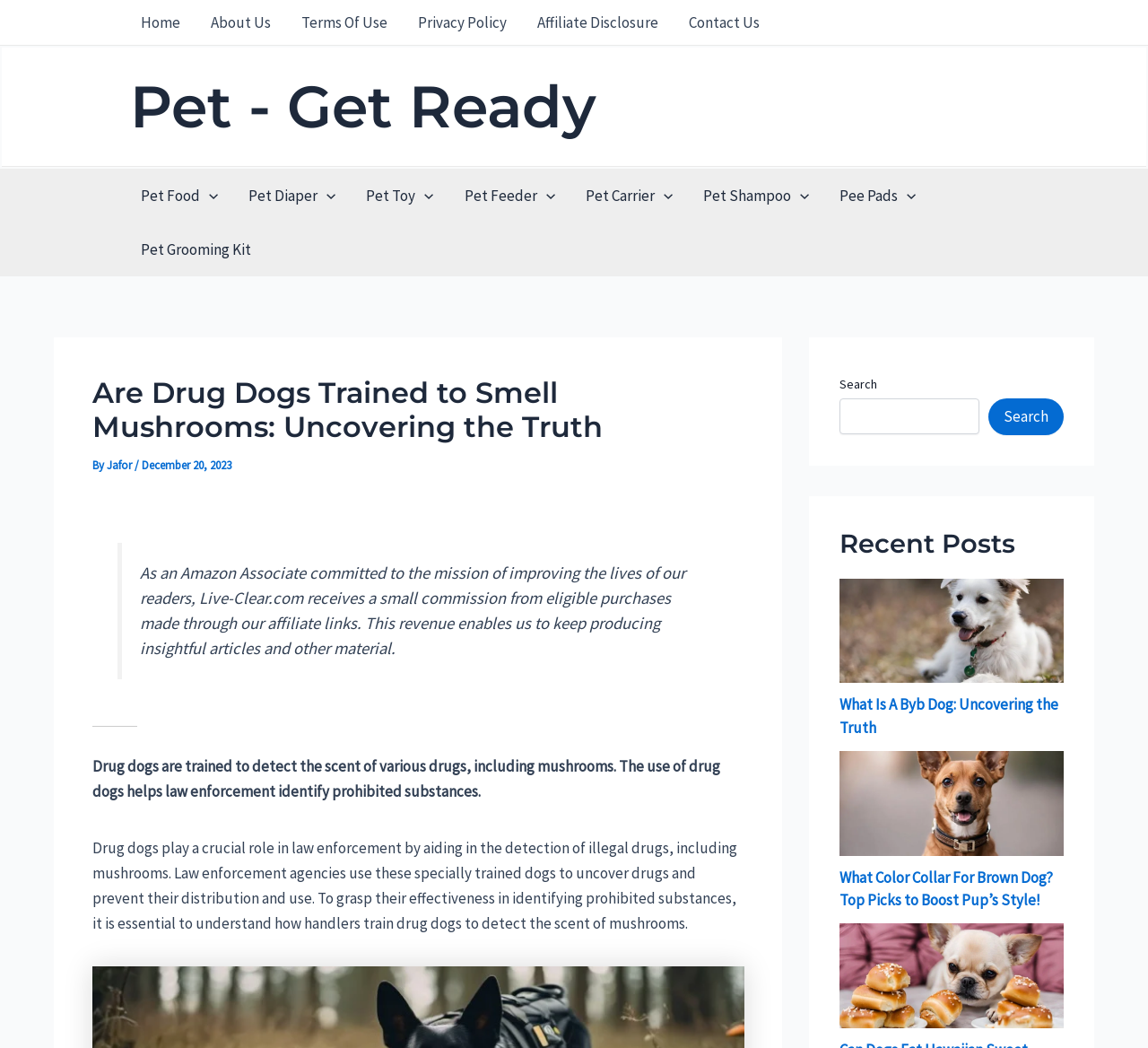What is the function of the search box? Please answer the question using a single word or phrase based on the image.

Search